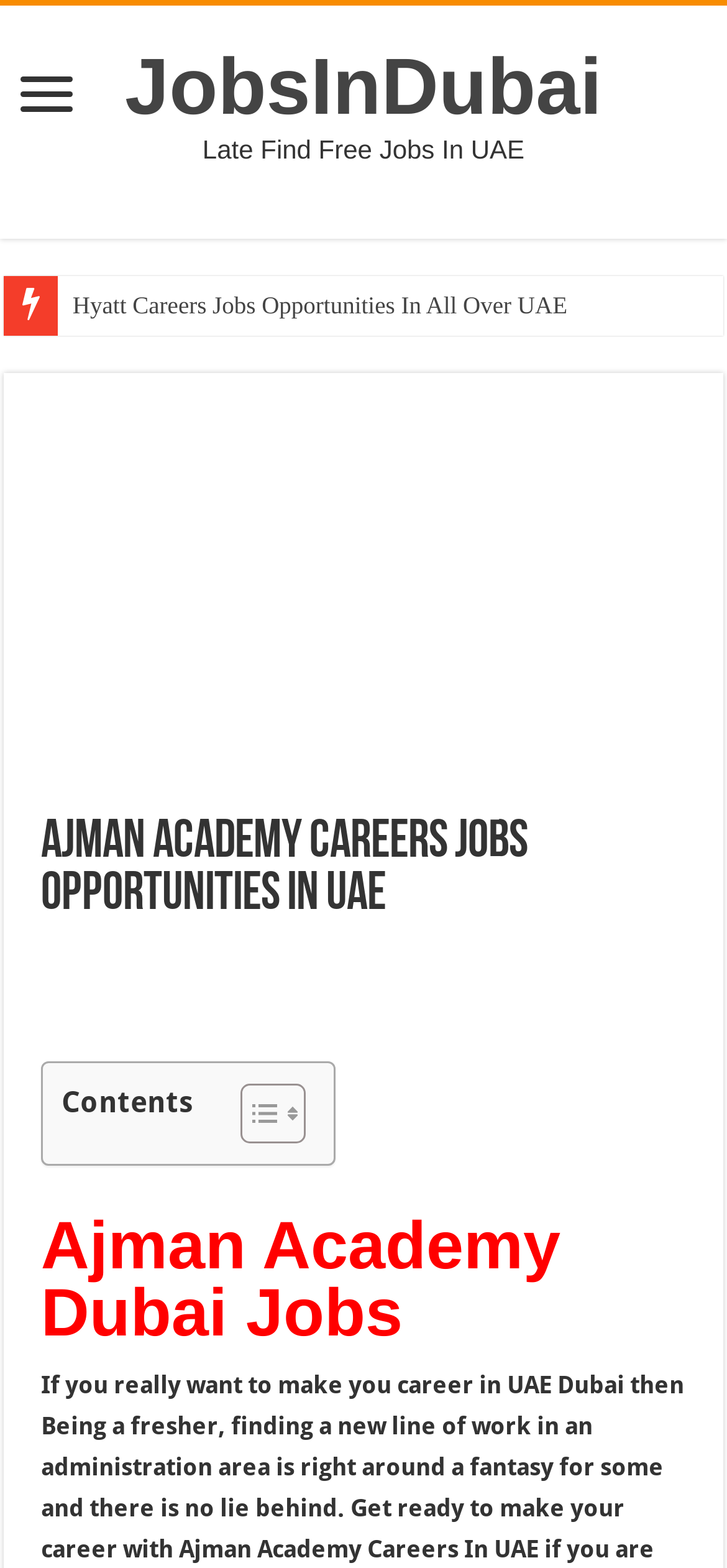Use the information in the screenshot to answer the question comprehensively: What type of jobs are listed on the page?

I found the answer by looking at the different job links, such as 'Hyatt Careers', 'Al GARHOUD Private Hospital Careers', and 'PAE Careers', which suggest that various types of jobs are listed on the page.